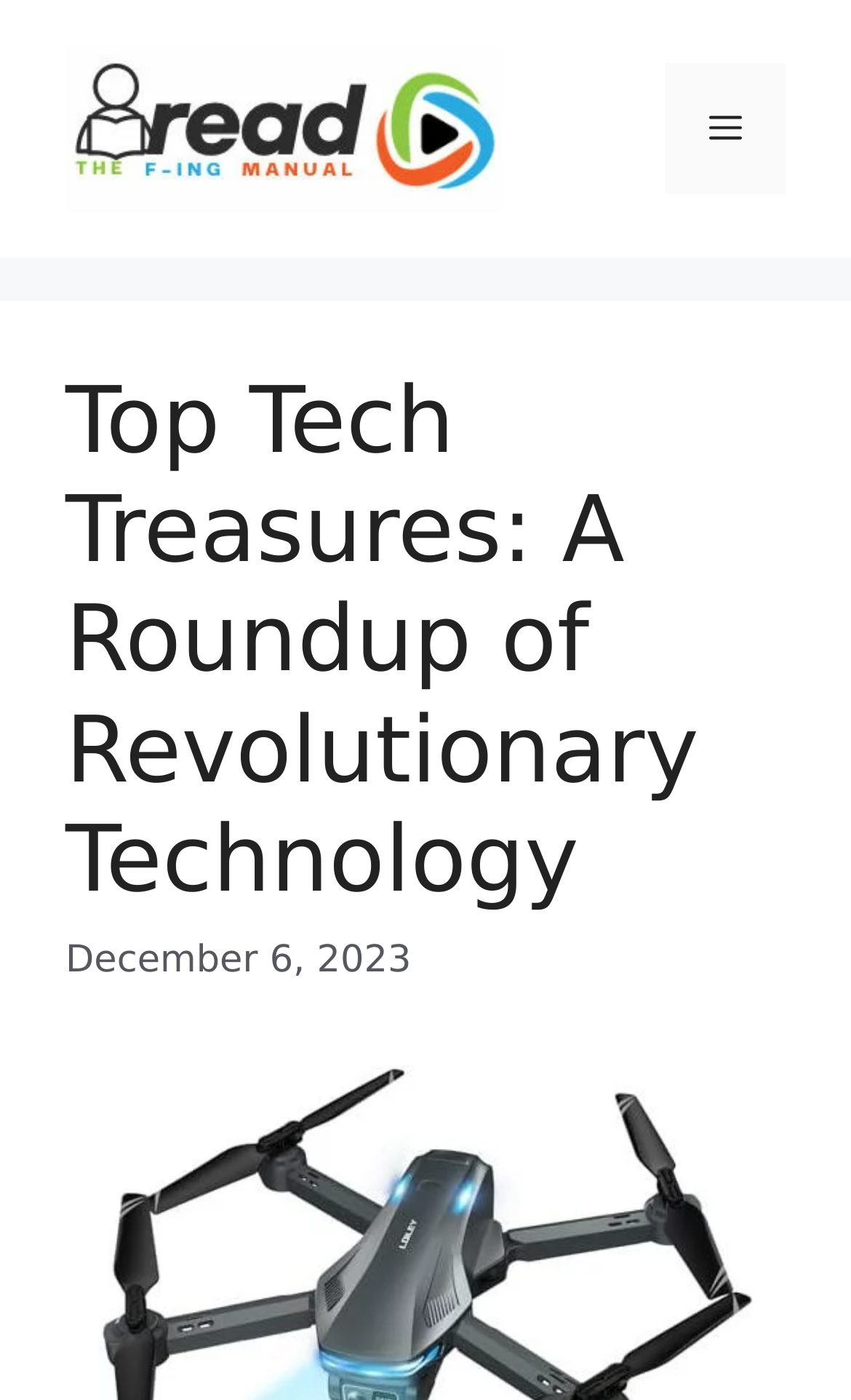Use a single word or phrase to answer this question: 
What is the purpose of the button in the top right corner?

Menu toggle